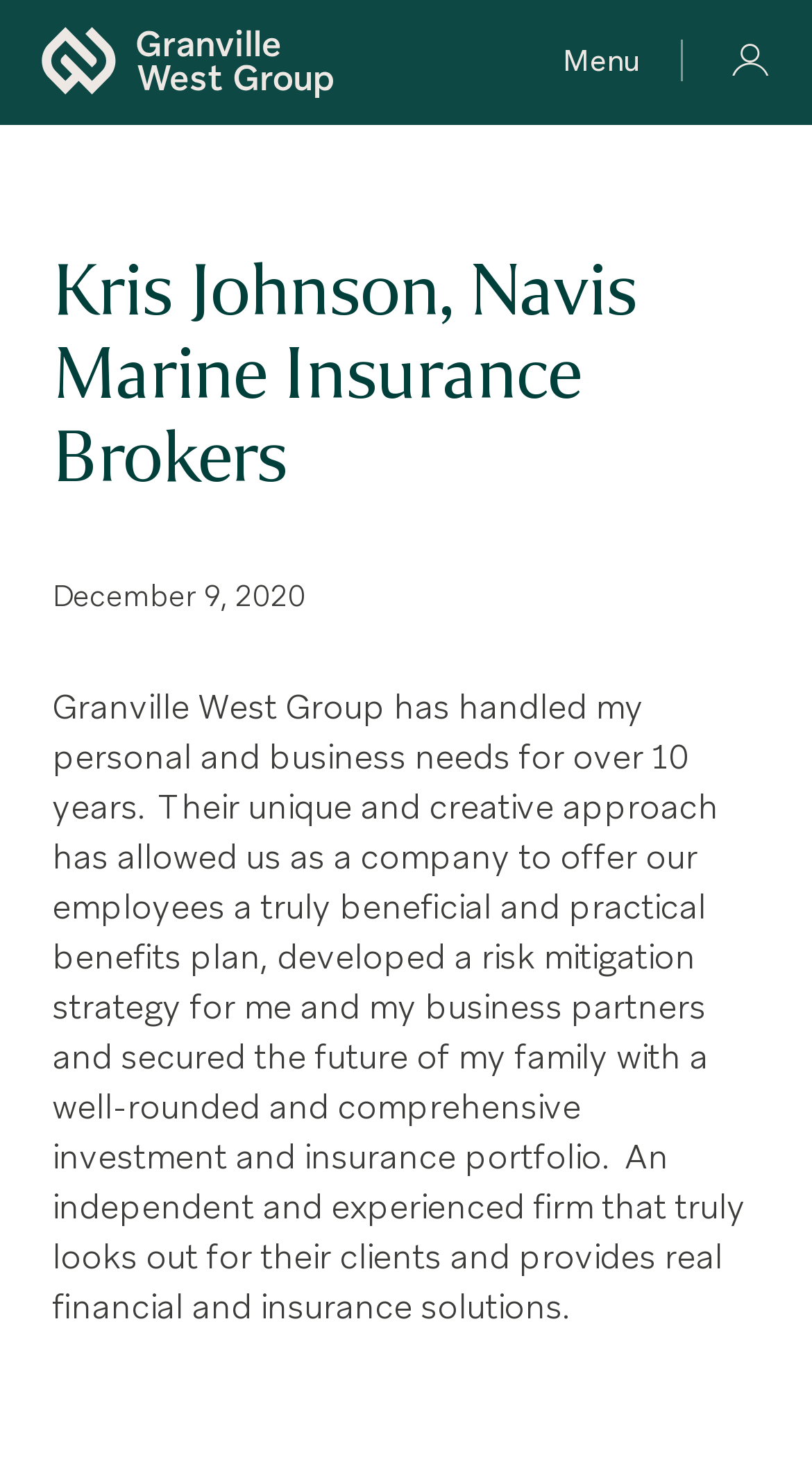Identify and extract the main heading from the webpage.

Kris Johnson, Navis Marine Insurance Brokers  